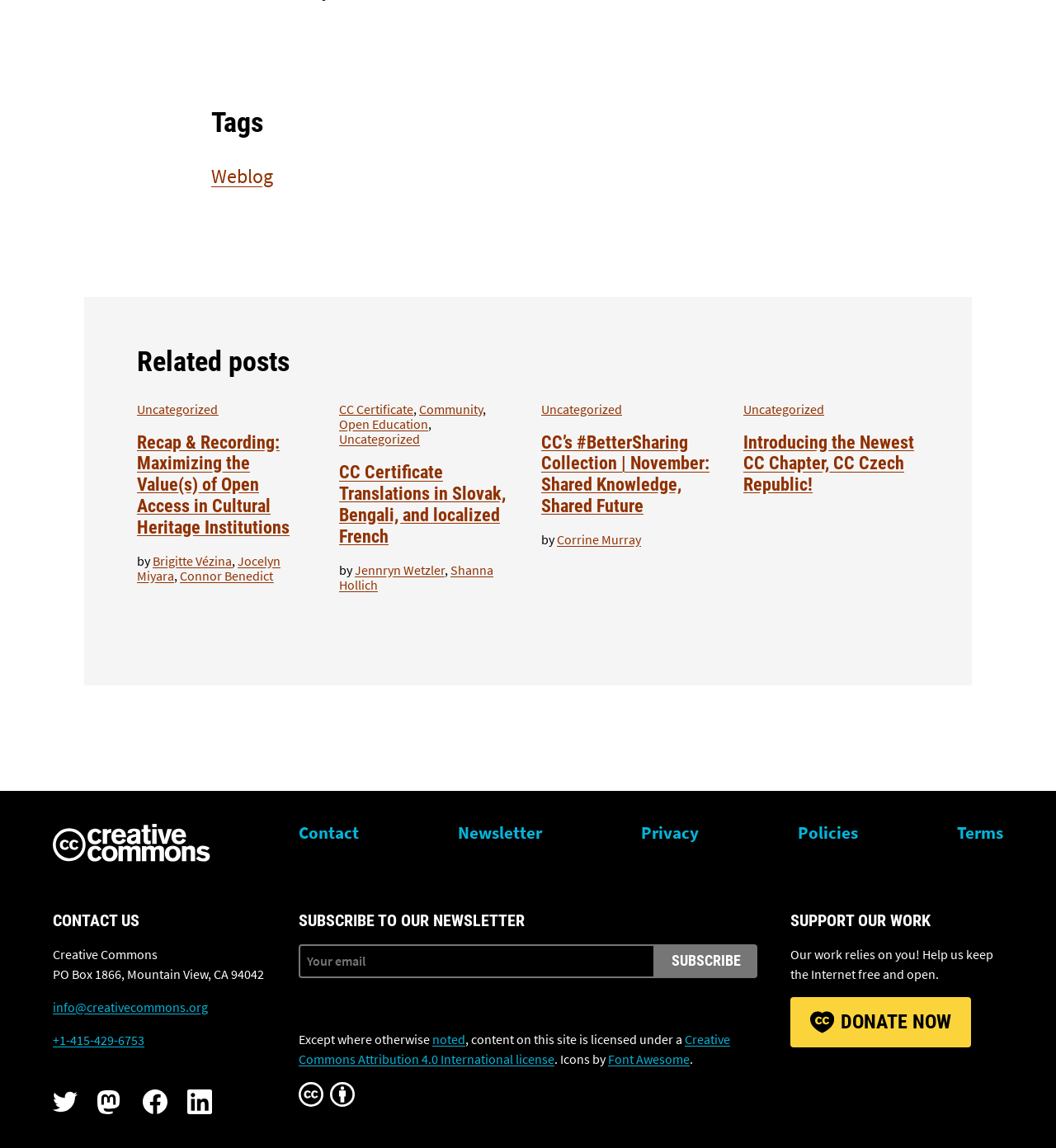What is the purpose of the organization?
Examine the screenshot and reply with a single word or phrase.

Keep the Internet free and open